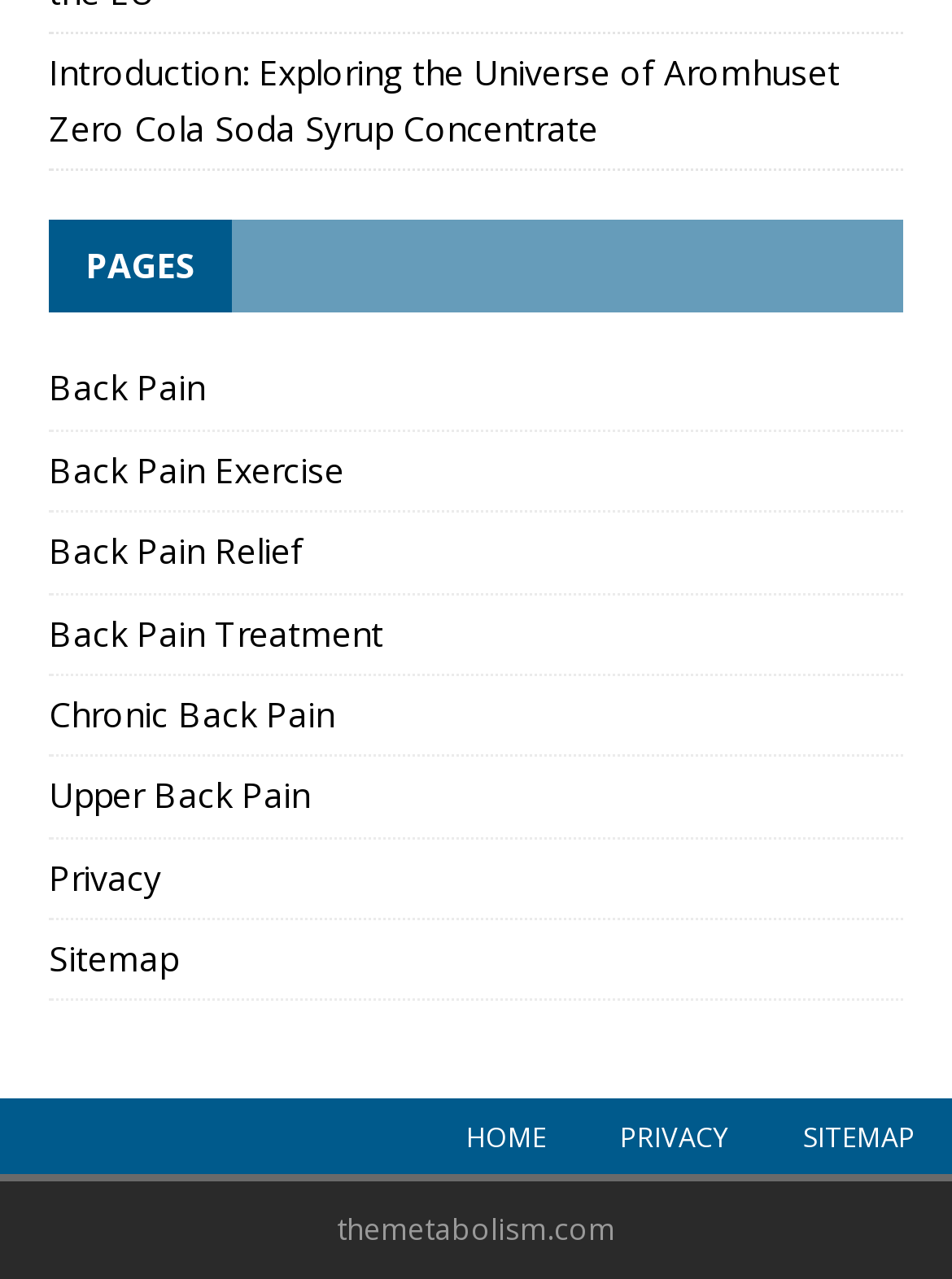Refer to the image and provide a thorough answer to this question:
How many links are there under the 'PAGES' heading?

I counted the number of link elements under the 'PAGES' heading, which are 'Back Pain', 'Back Pain Exercise', 'Back Pain Relief', 'Back Pain Treatment', 'Chronic Back Pain', 'Upper Back Pain', 'Privacy', and 'Sitemap'.